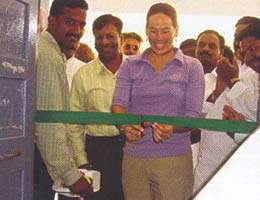Answer in one word or a short phrase: 
What organization is likely involved in the event?

Rotary Club